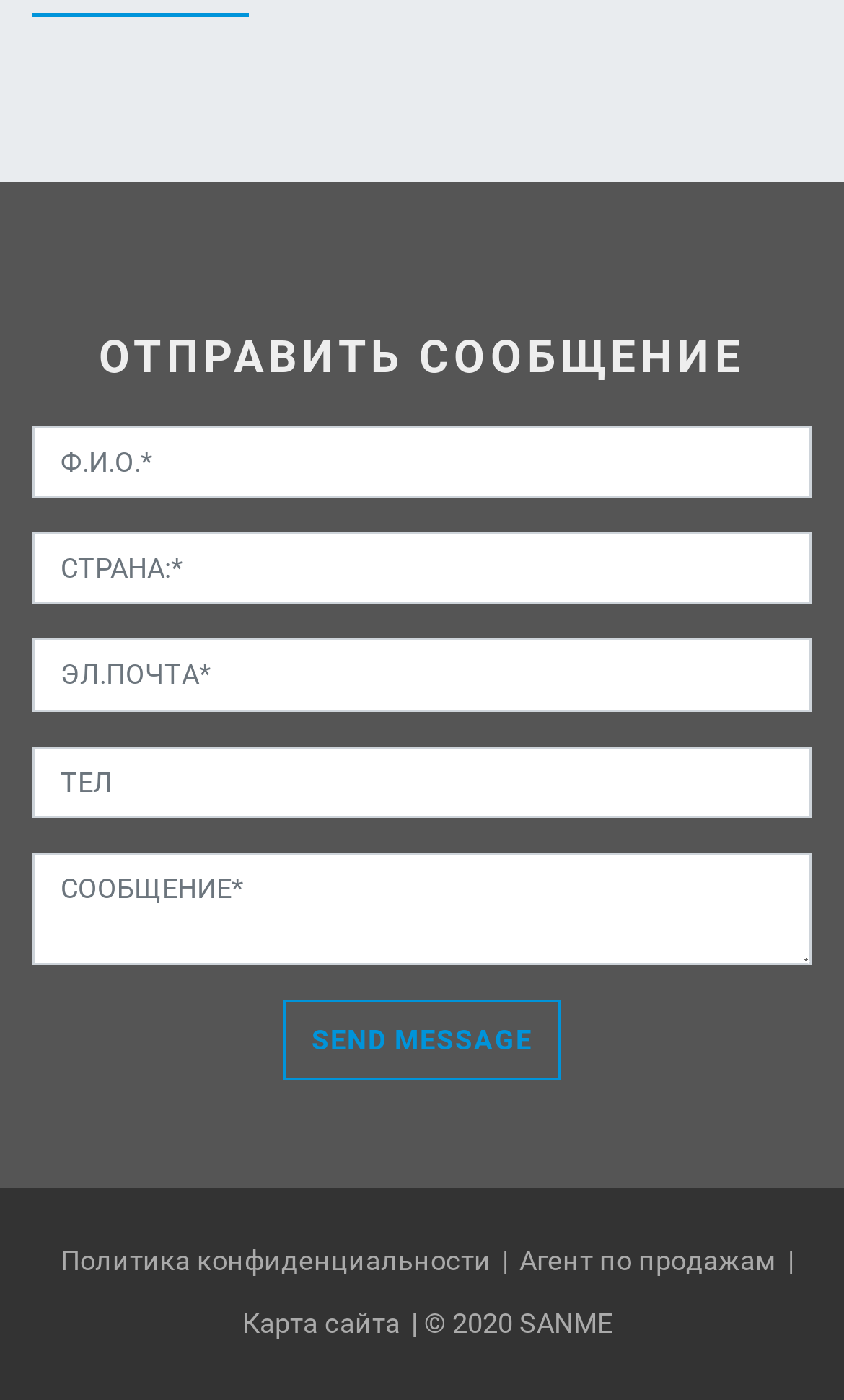Can you find the bounding box coordinates of the area I should click to execute the following instruction: "View the privacy policy"?

[0.072, 0.88, 0.582, 0.924]